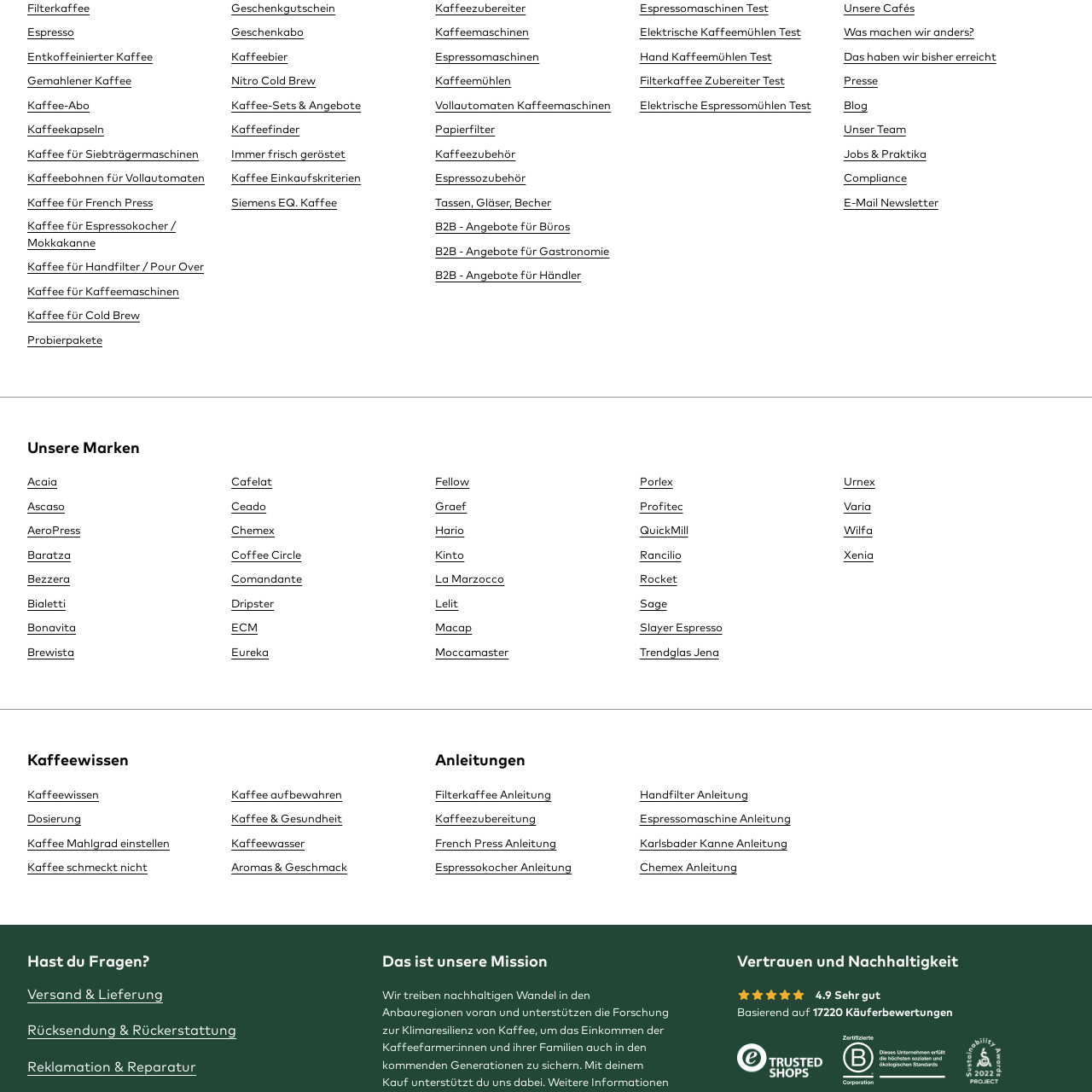Please mark the bounding box coordinates of the area that should be clicked to carry out the instruction: "Learn about Unsere Marken".

[0.025, 0.402, 0.959, 0.421]